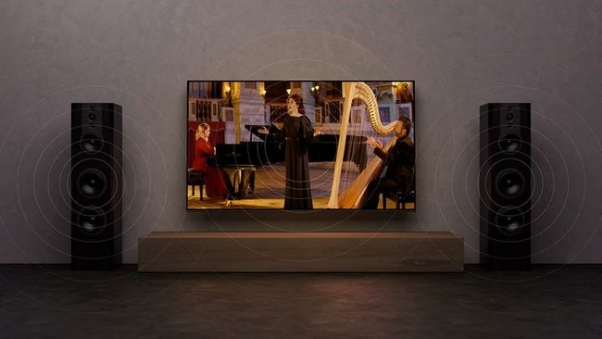What complements the visual splendor of the TV?
Carefully examine the image and provide a detailed answer to the question.

The caption highlights the sleek, tall speakers flanking the TV, illustrating the immersive audio experience that complements the visual splendor of the TV, perfect for any music lover.